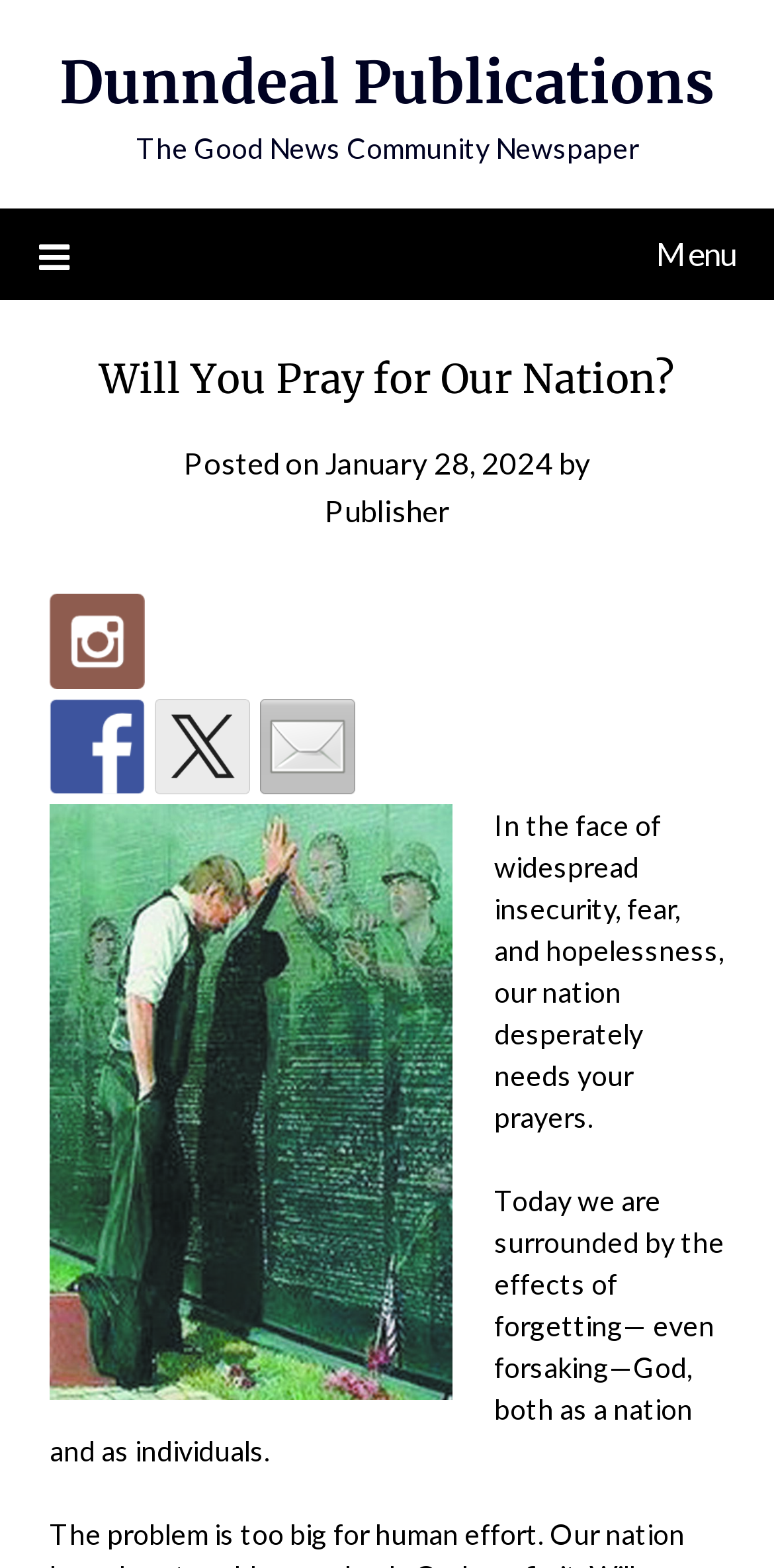Extract the bounding box coordinates for the UI element described as: "Dunndeal Publications".

[0.077, 0.029, 0.923, 0.076]